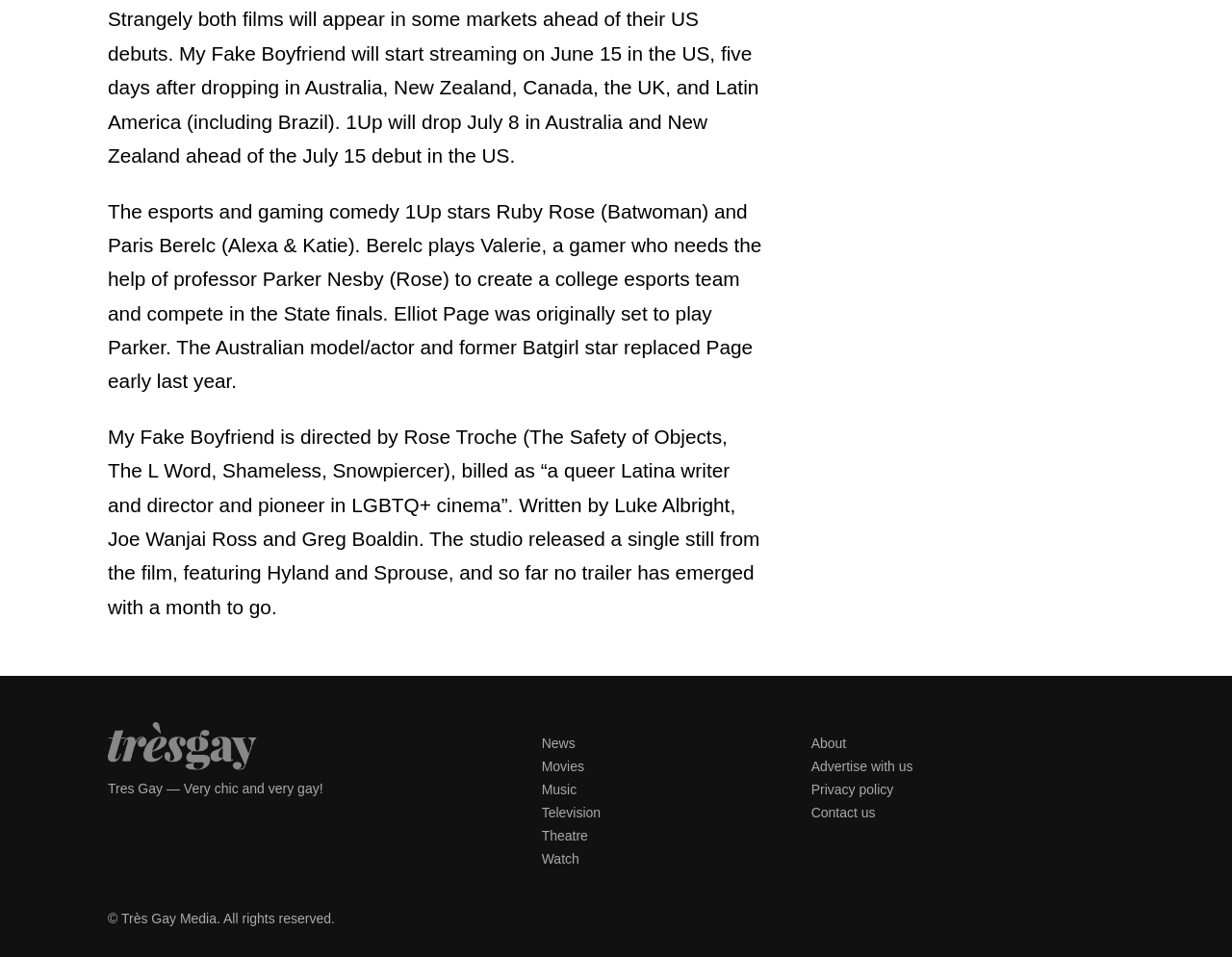Identify the bounding box coordinates of the region that needs to be clicked to carry out this instruction: "Toggle the search bar". Provide these coordinates as four float numbers ranging from 0 to 1, i.e., [left, top, right, bottom].

None